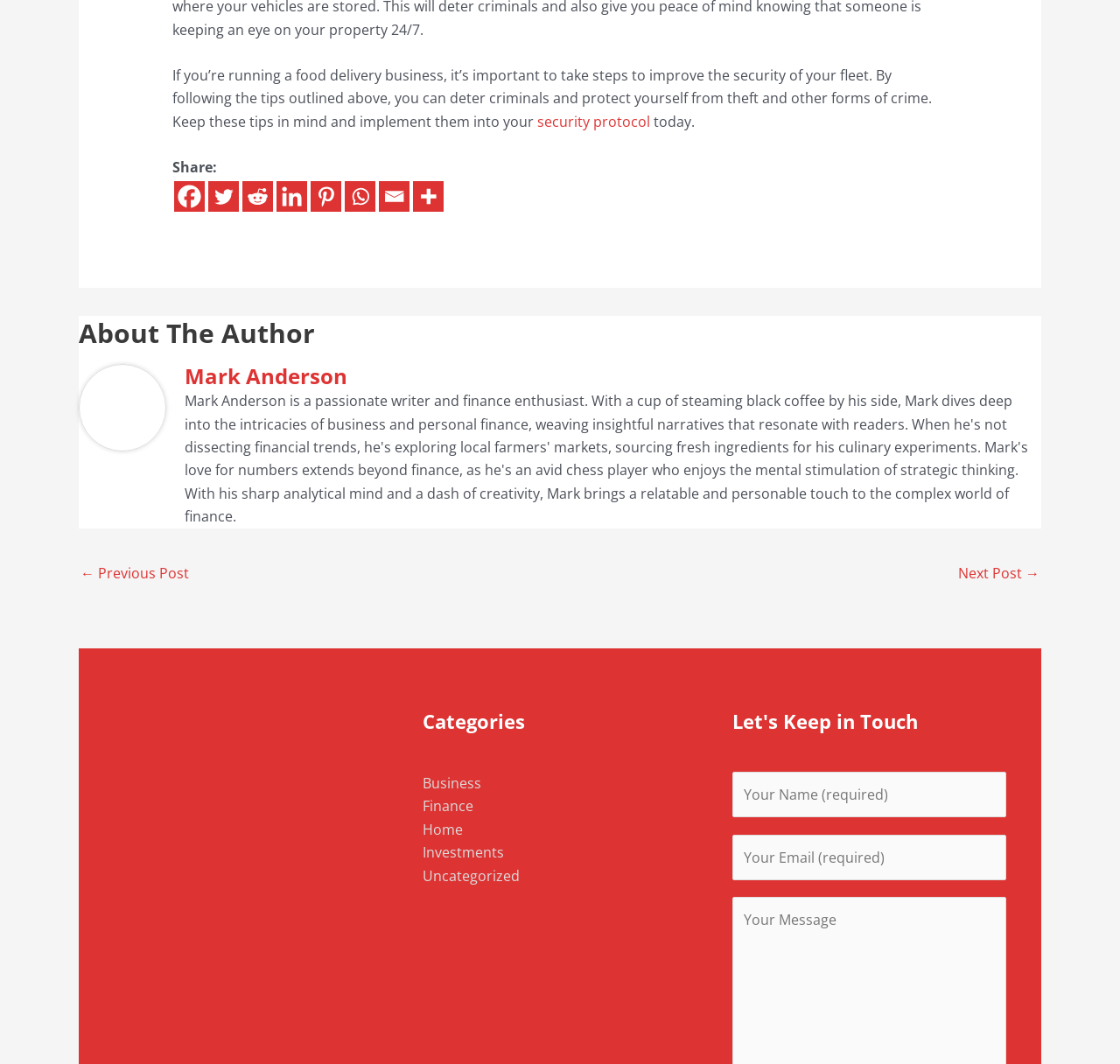Extract the bounding box for the UI element that matches this description: "name="s" placeholder="Search"".

None